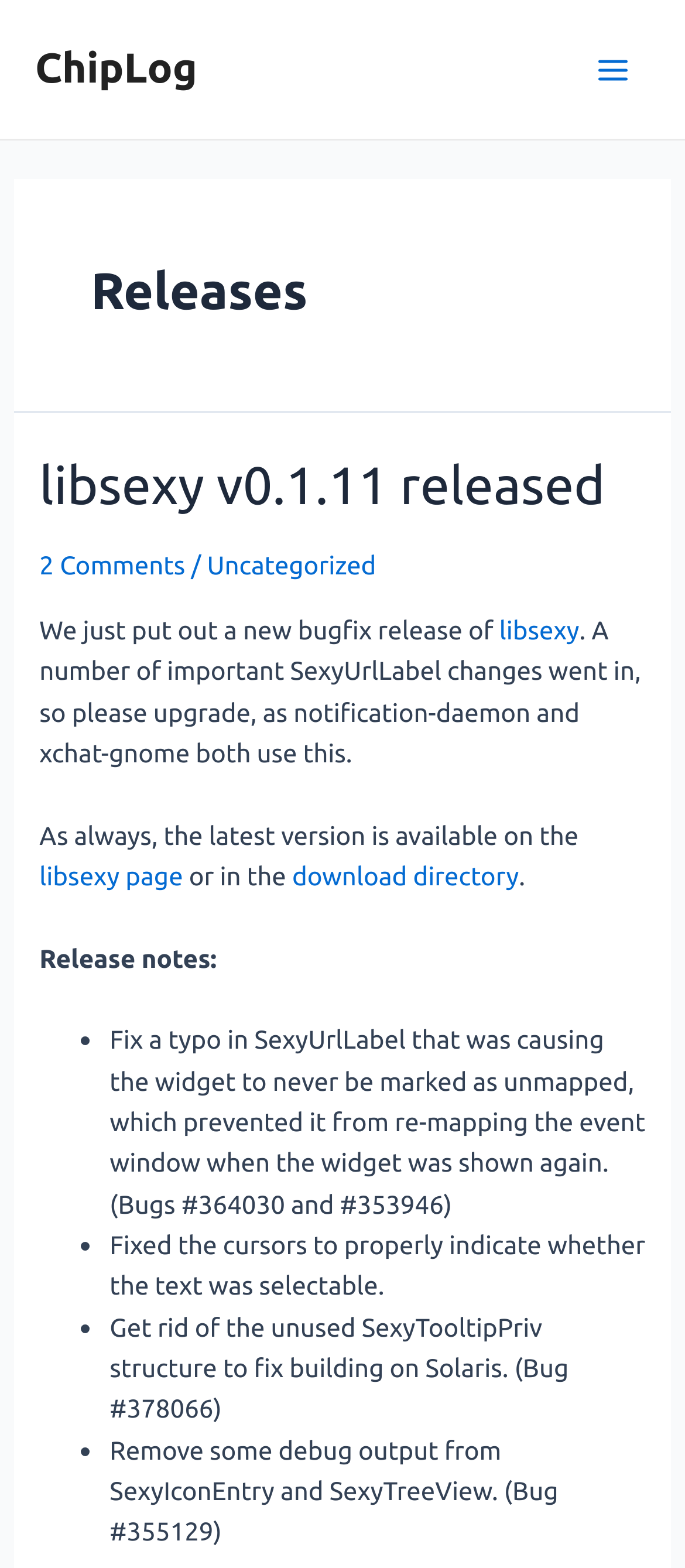Predict the bounding box of the UI element that fits this description: "libsexy".

[0.729, 0.392, 0.846, 0.411]